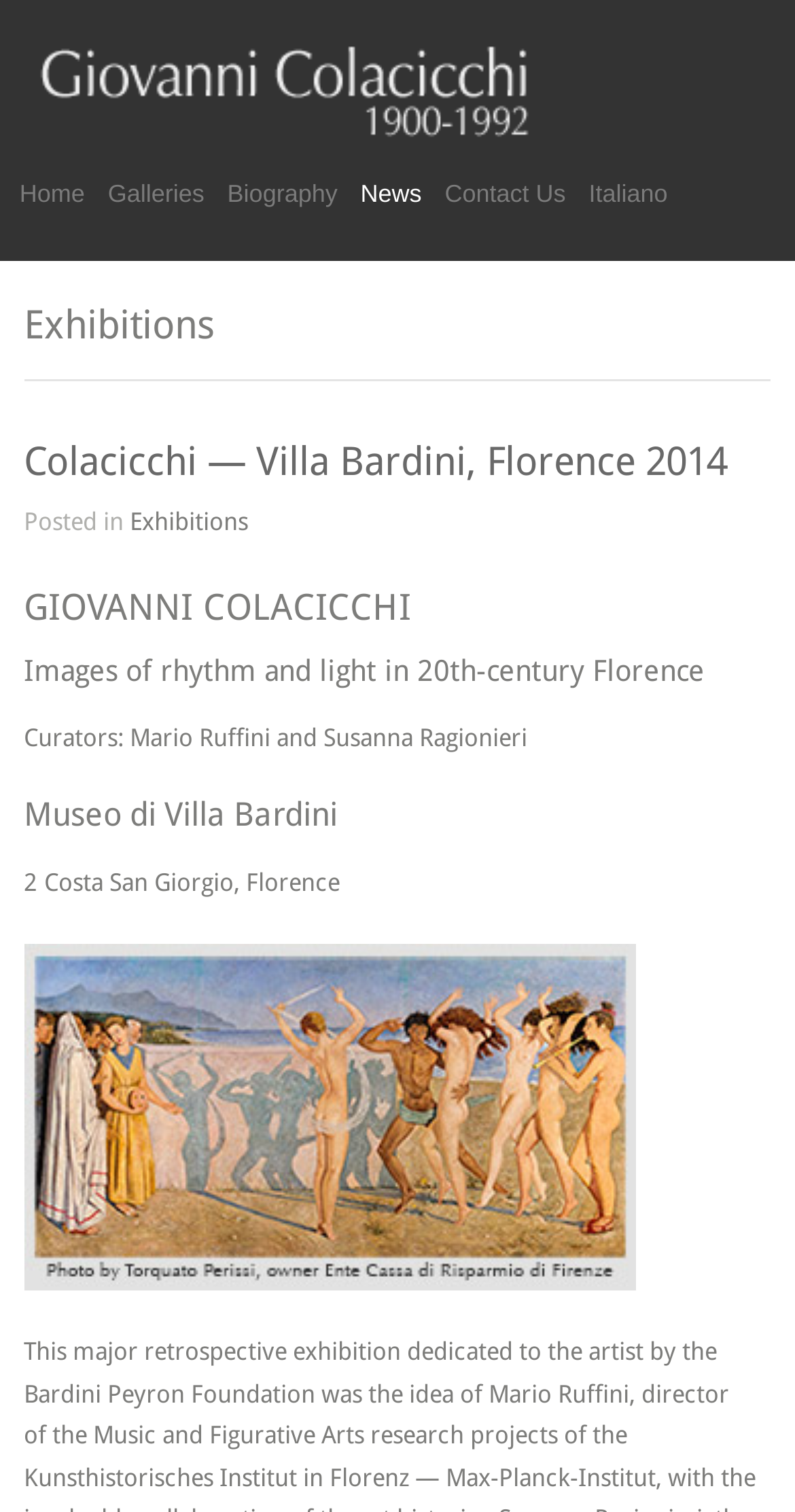Provide the bounding box coordinates for the UI element that is described by this text: "Exhibitions". The coordinates should be in the form of four float numbers between 0 and 1: [left, top, right, bottom].

[0.163, 0.335, 0.312, 0.354]